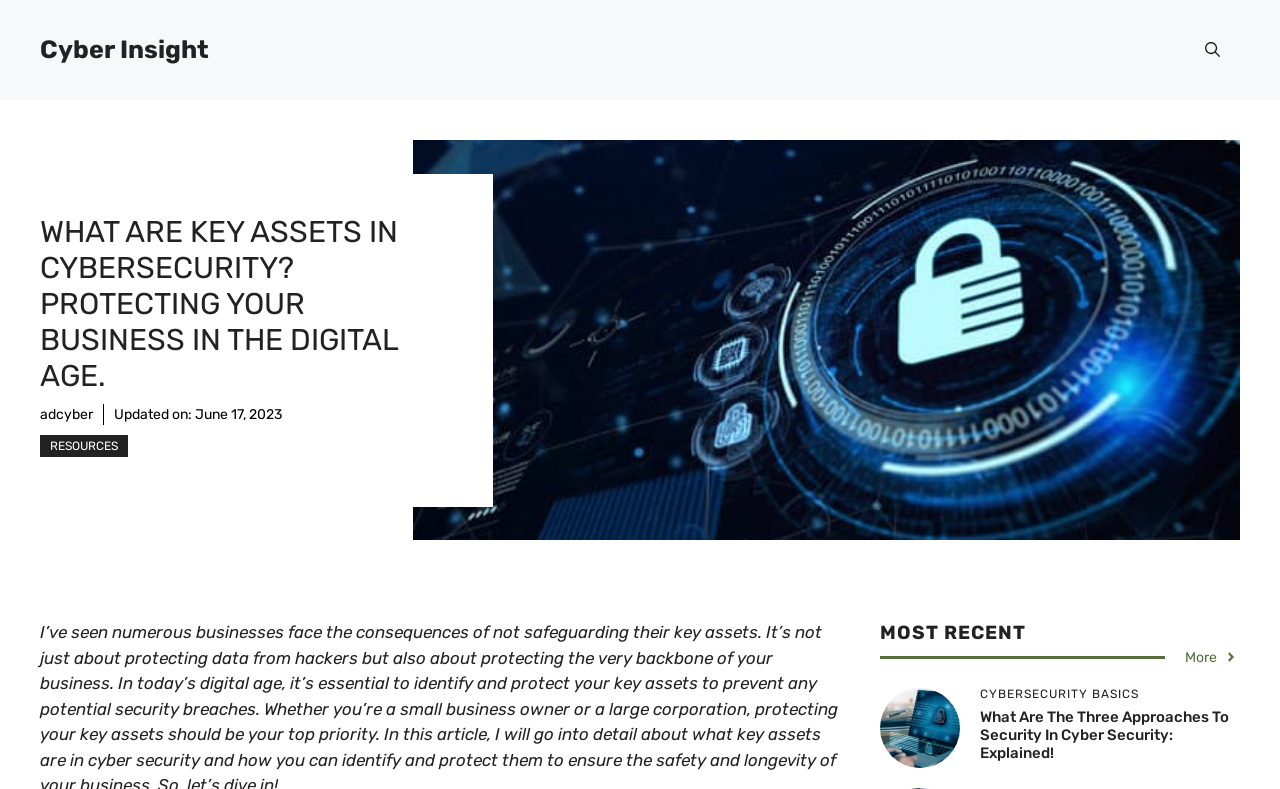Examine the image carefully and respond to the question with a detailed answer: 
What is the date of the last update?

The date of the last update can be found next to the 'Updated on:' text, which is located below the main heading and above the 'RESOURCES' link.